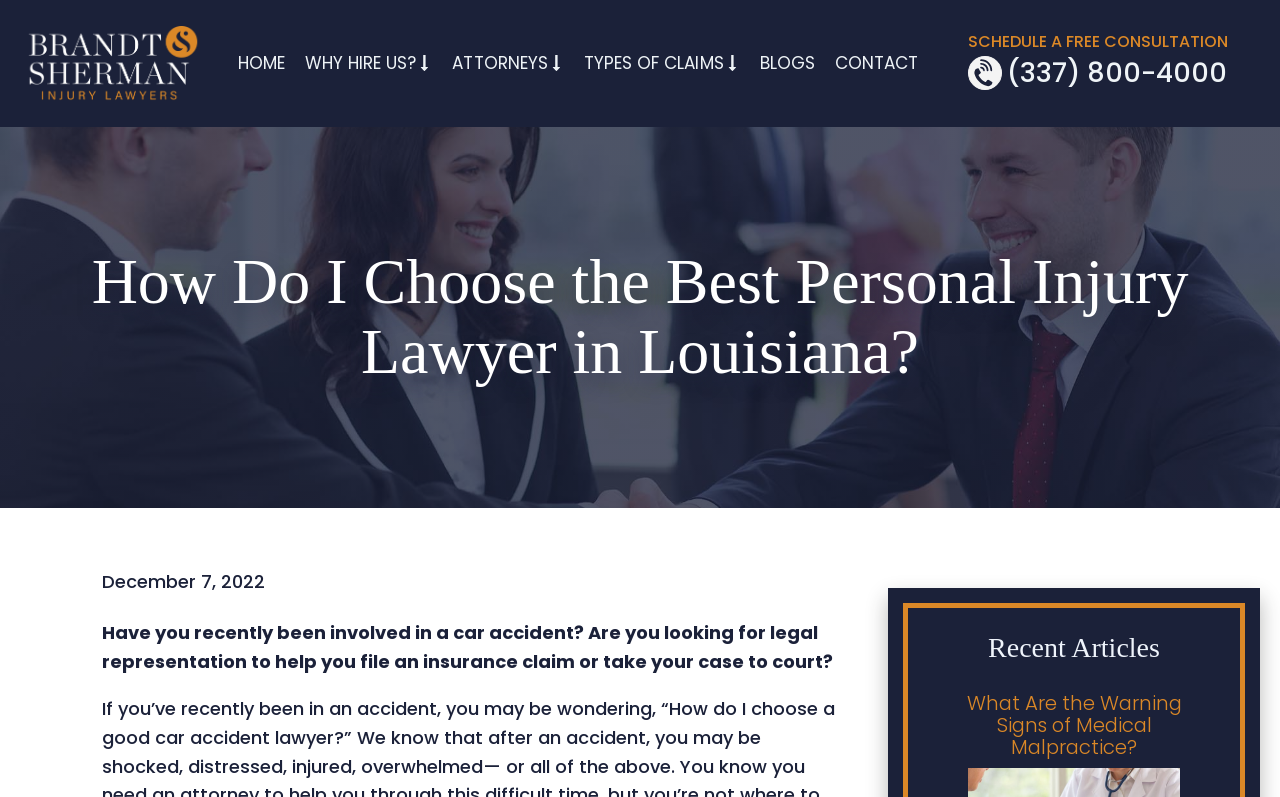What is the date of the article?
We need a detailed and exhaustive answer to the question. Please elaborate.

I looked at the static text element with the text 'December 7, 2022' and found that it is the date of the article.